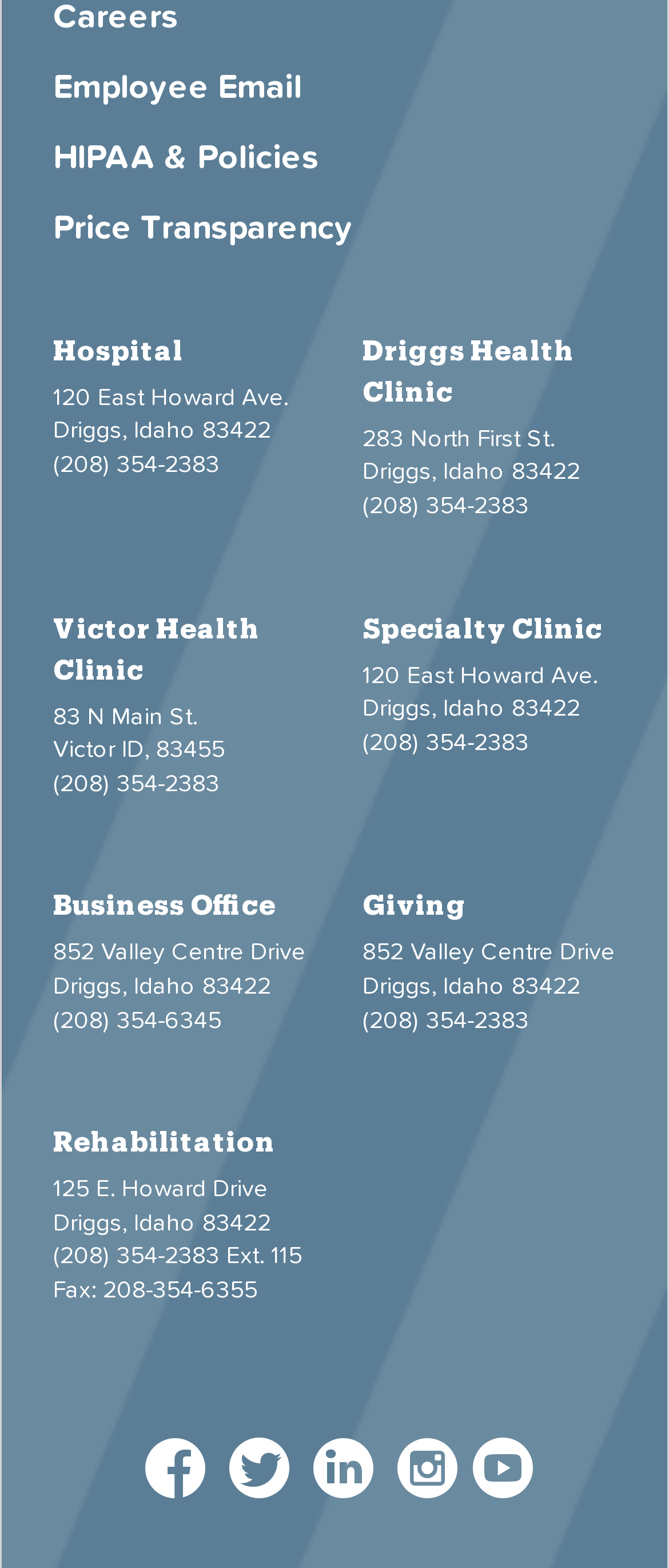Highlight the bounding box of the UI element that corresponds to this description: "HIPAA & Policies".

[0.079, 0.09, 0.477, 0.113]